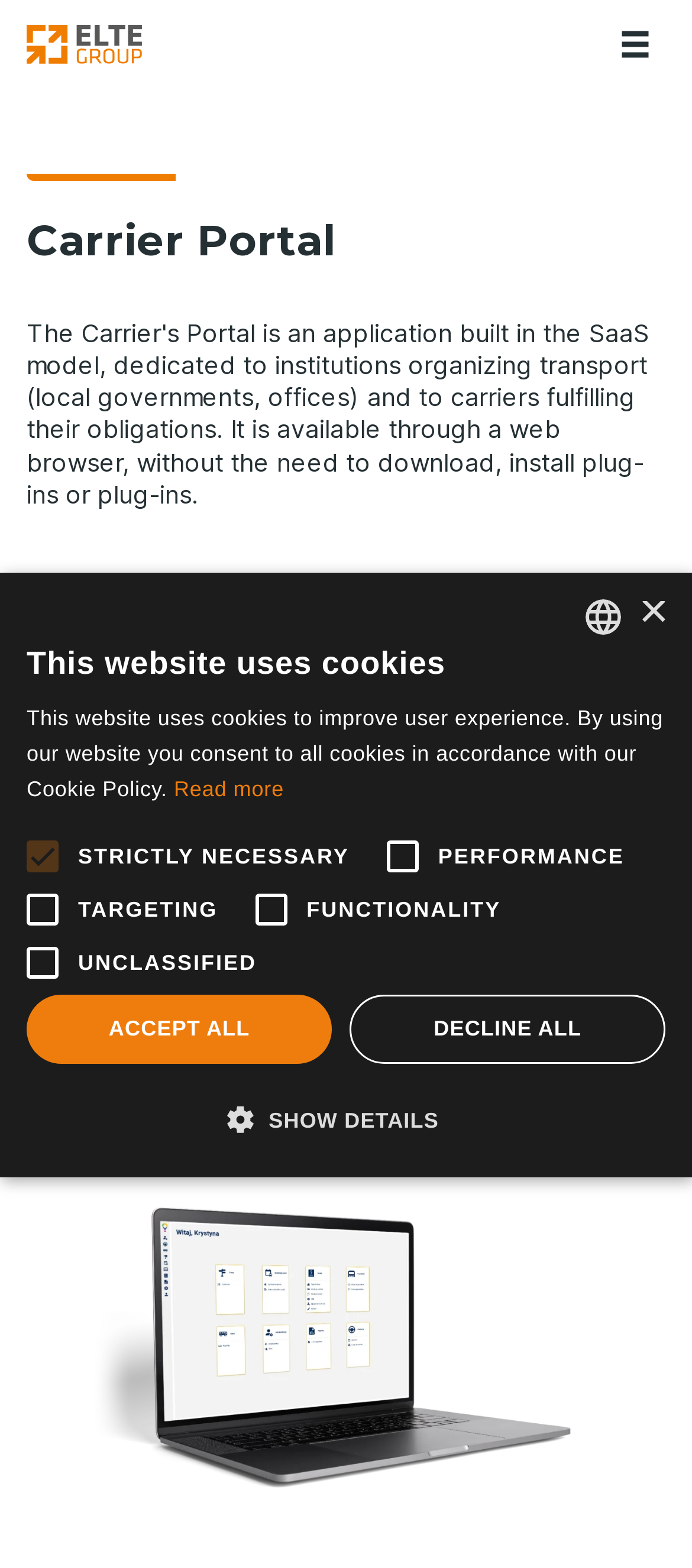Please find the bounding box coordinates (top-left x, top-left y, bottom-right x, bottom-right y) in the screenshot for the UI element described as follows: value="performance"

[0.531, 0.524, 0.633, 0.569]